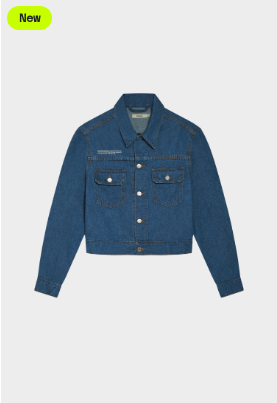Create a detailed narrative that captures the essence of the image.

This image features the "Archive Cropped Hemp Denim Jacket" by Pangaia, showcased in a vibrant blue color. The jacket, noted for its eco-friendly materials, is designed with a cropped silhouette, making it a stylish addition to any wardrobe. It features classic denim jacket details such as a buttoned front closure, two chest pockets, and a pointed collar. The fabric composition emphasizes sustainability, aligning with Pangaia’s commitment to environmentally conscious fashion. Above the jacket, a bright green label indicates that this item is "New," highlighting its fresh addition to the Pangaia collection.